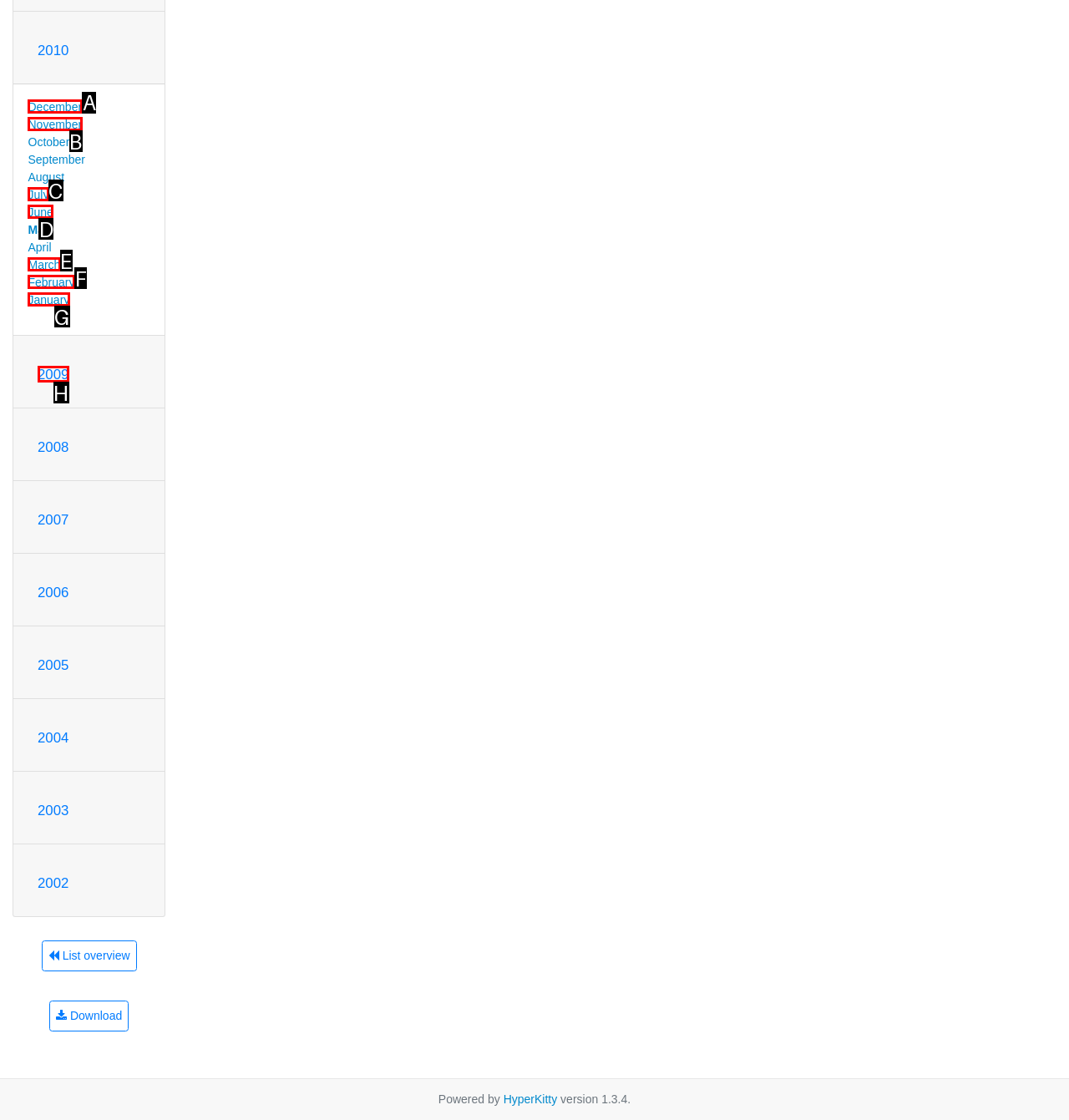Select the appropriate HTML element that needs to be clicked to finish the task: View December archives
Reply with the letter of the chosen option.

A